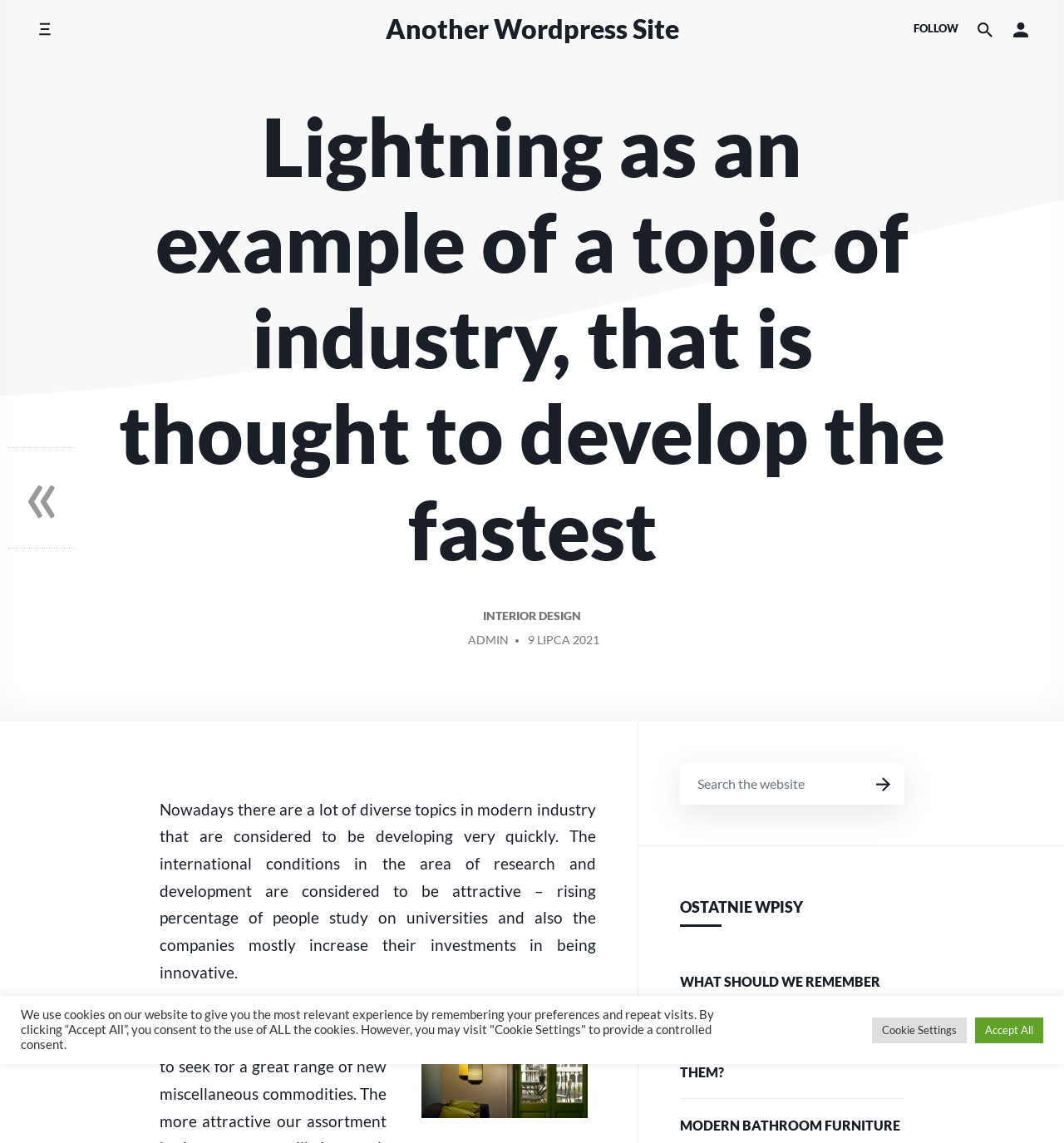Determine the bounding box coordinates of the UI element described by: "aria-label="Search the website"".

[0.91, 0.006, 0.943, 0.045]